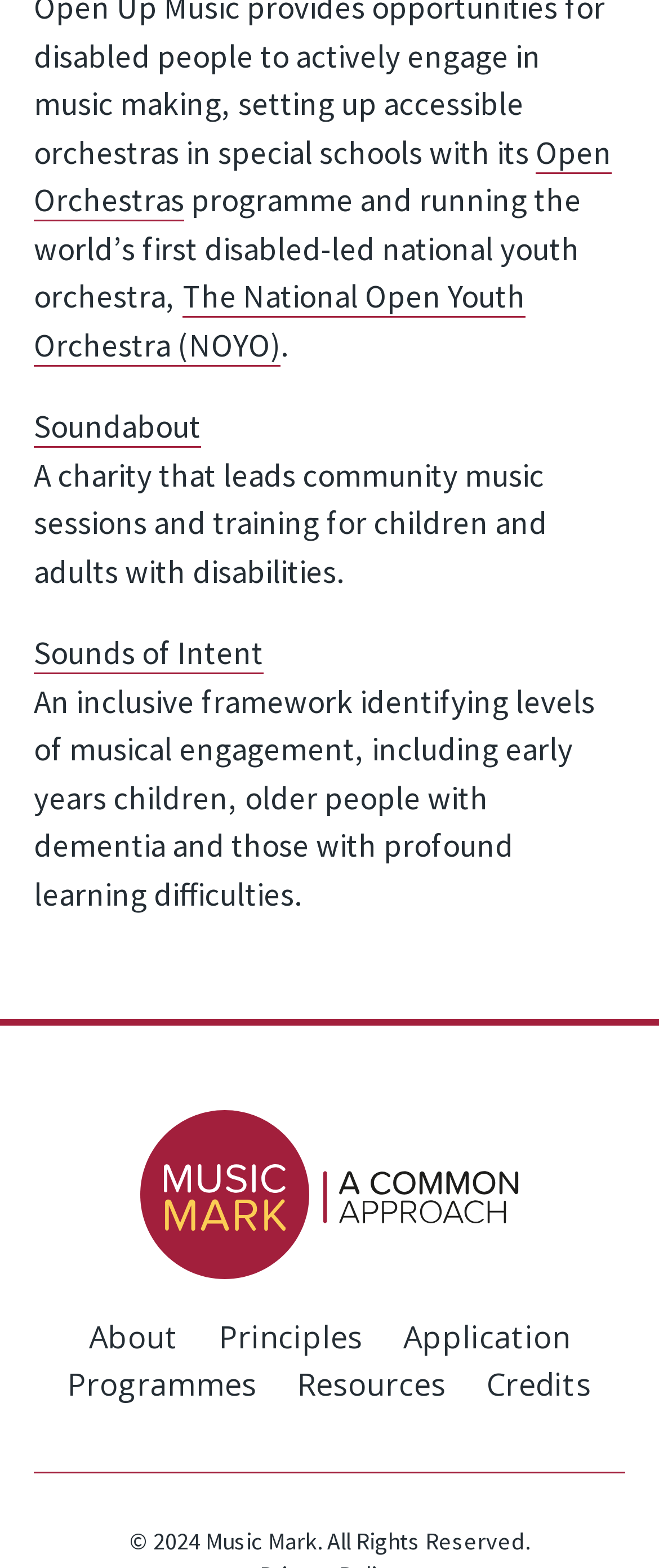What is the copyright year of the webpage?
Using the information from the image, give a concise answer in one word or a short phrase.

2024